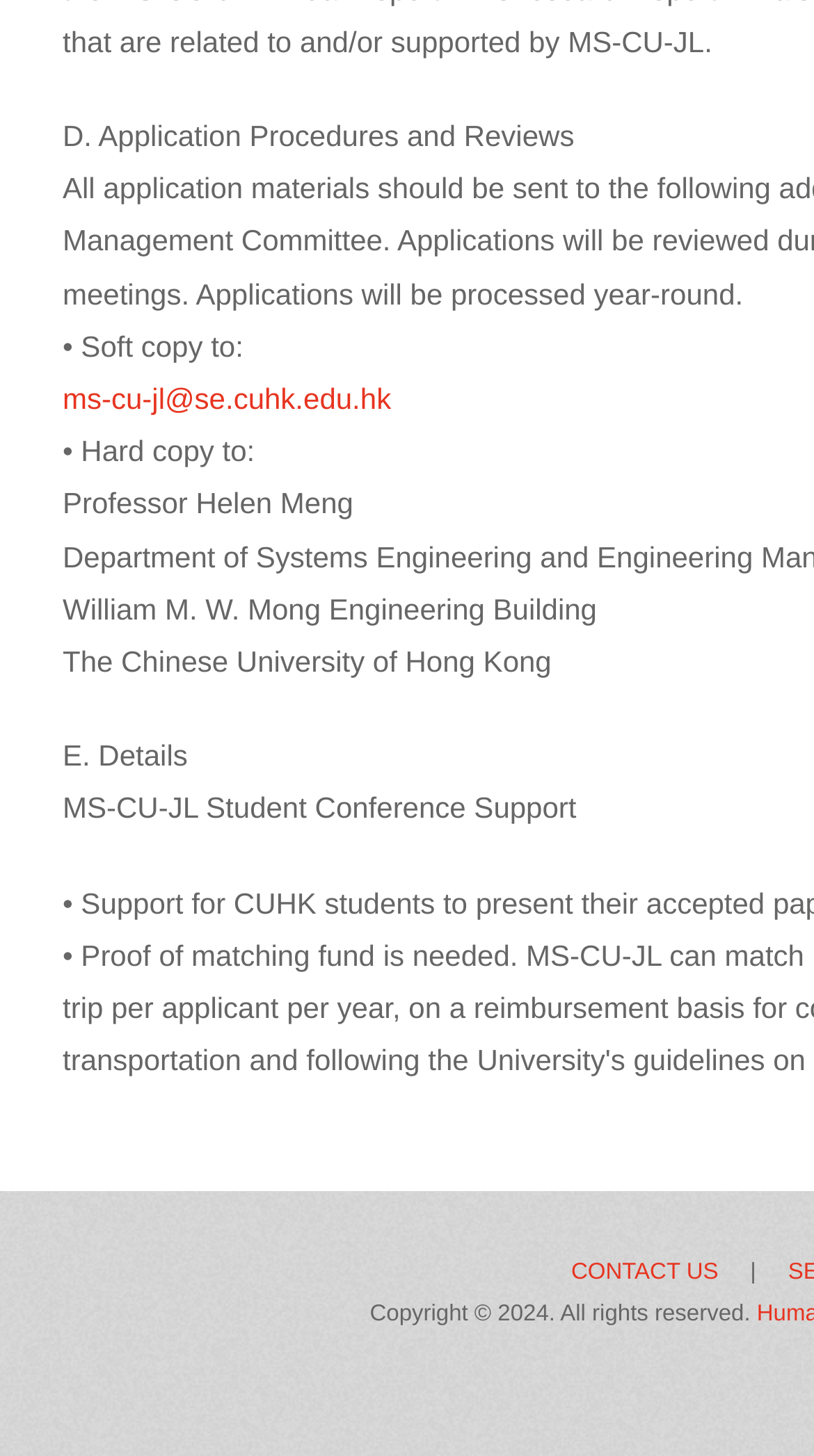Find and provide the bounding box coordinates for the UI element described here: "ms-cu-jl@se.cuhk.edu.hk". The coordinates should be given as four float numbers between 0 and 1: [left, top, right, bottom].

[0.077, 0.262, 0.48, 0.285]